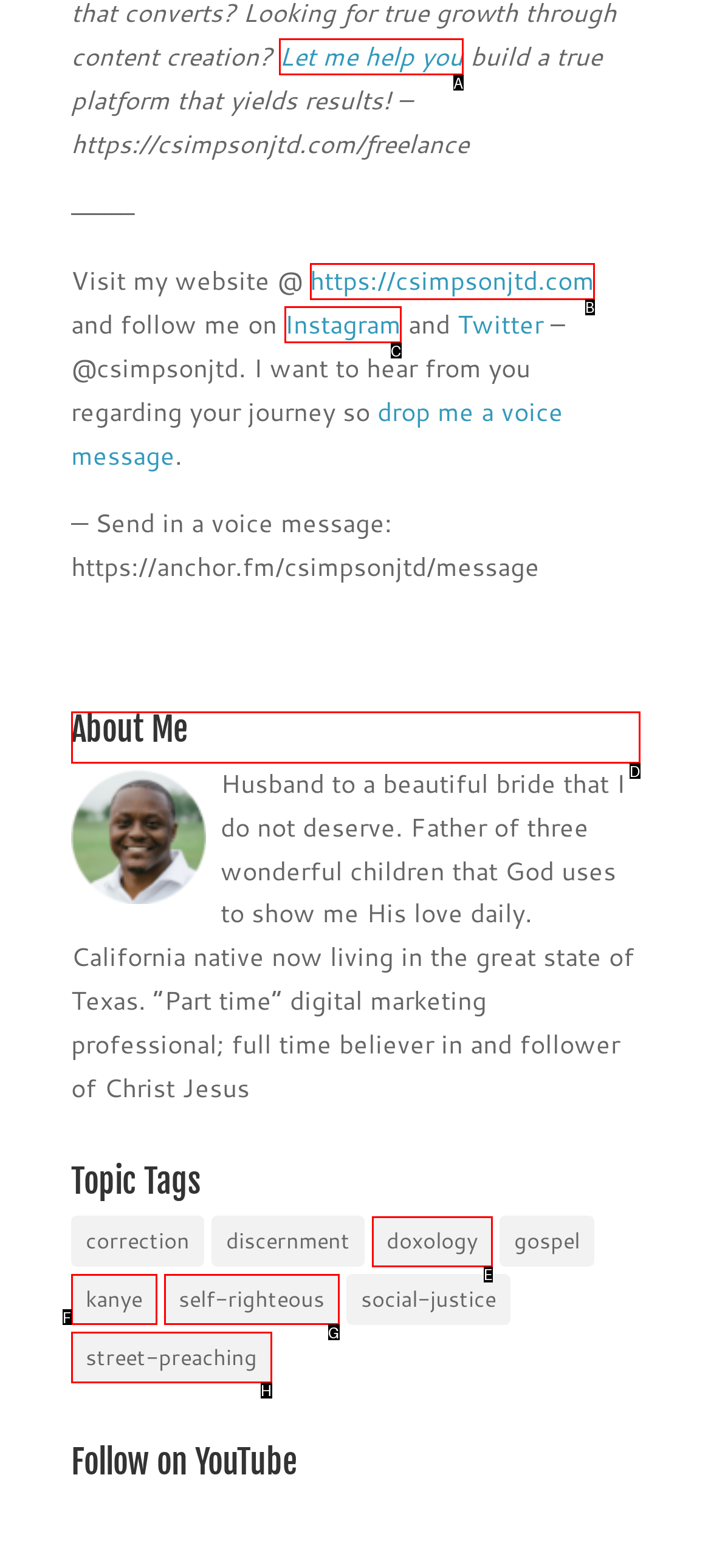Given the task: Explore the 'About Me' section, tell me which HTML element to click on.
Answer with the letter of the correct option from the given choices.

D